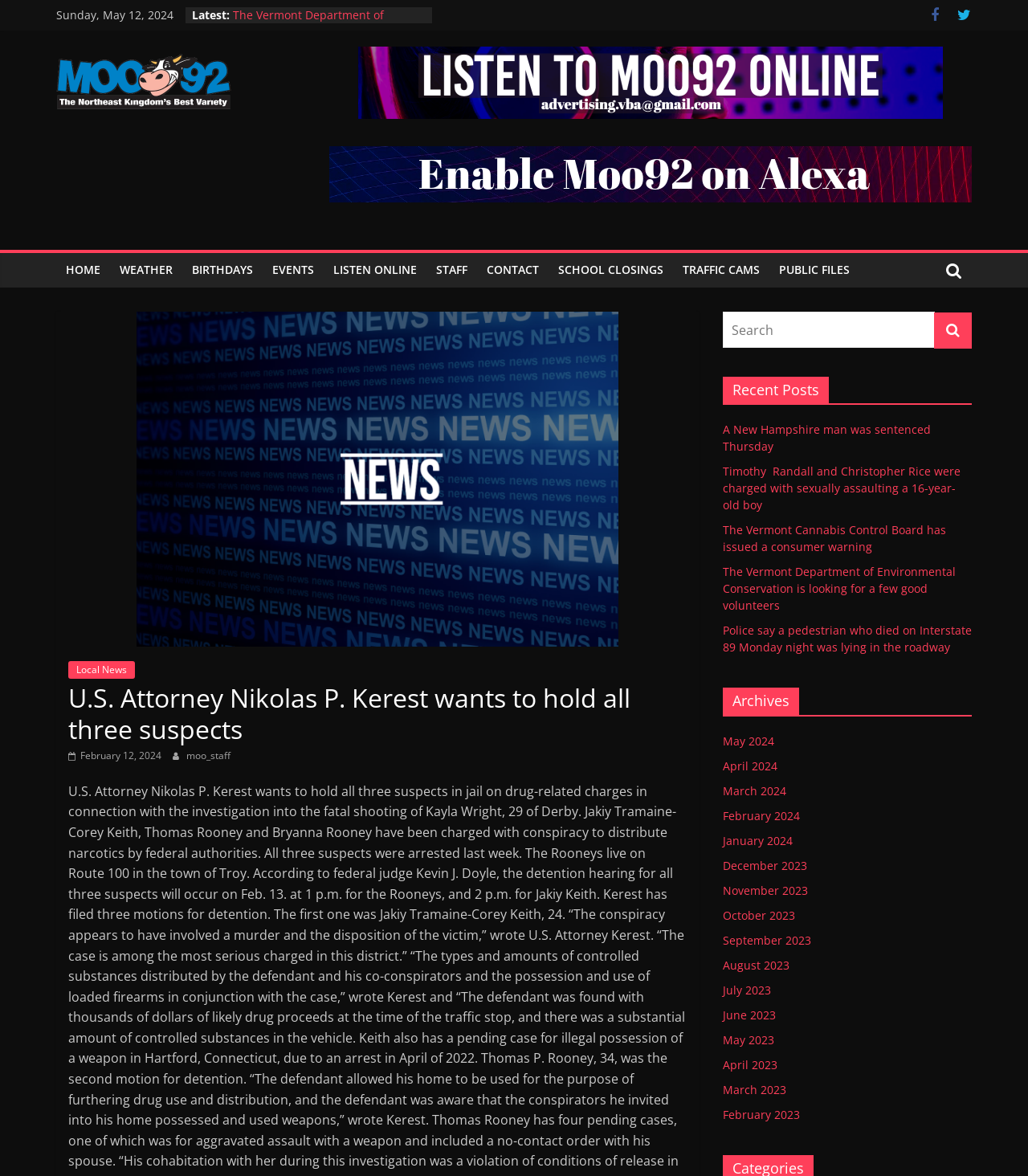What type of content is listed under 'Recent Posts'?
Could you answer the question in a detailed manner, providing as much information as possible?

I found the type of content by looking at the section titled 'Recent Posts', which lists several links with news article titles, such as 'A New Hampshire man was sentenced Thursday' and 'The Vermont Cannabis Control Board has issued a consumer warning'.